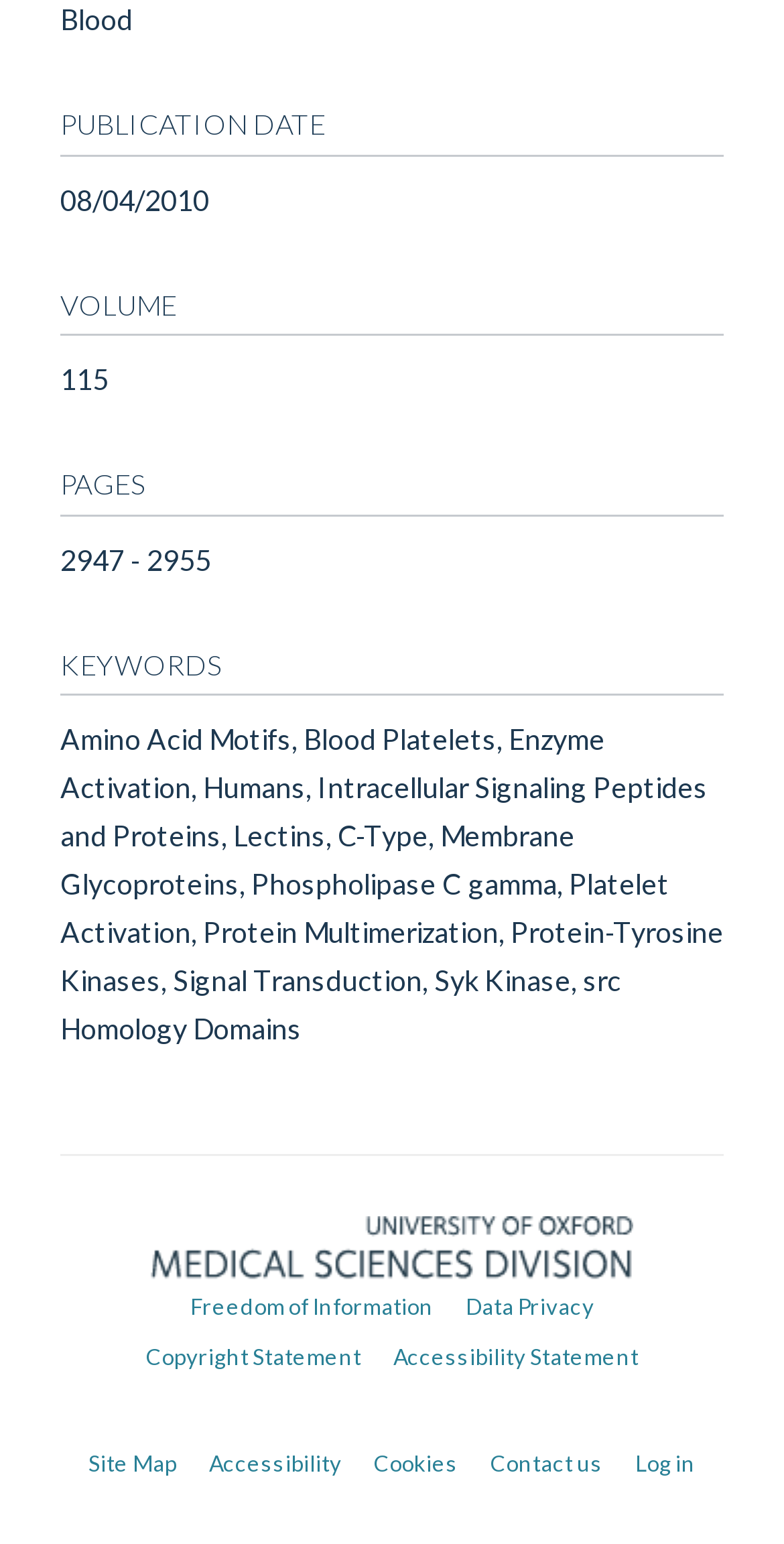Give a one-word or short-phrase answer to the following question: 
What are the keywords related to the article?

Amino Acid Motifs, Blood Platelets, ...